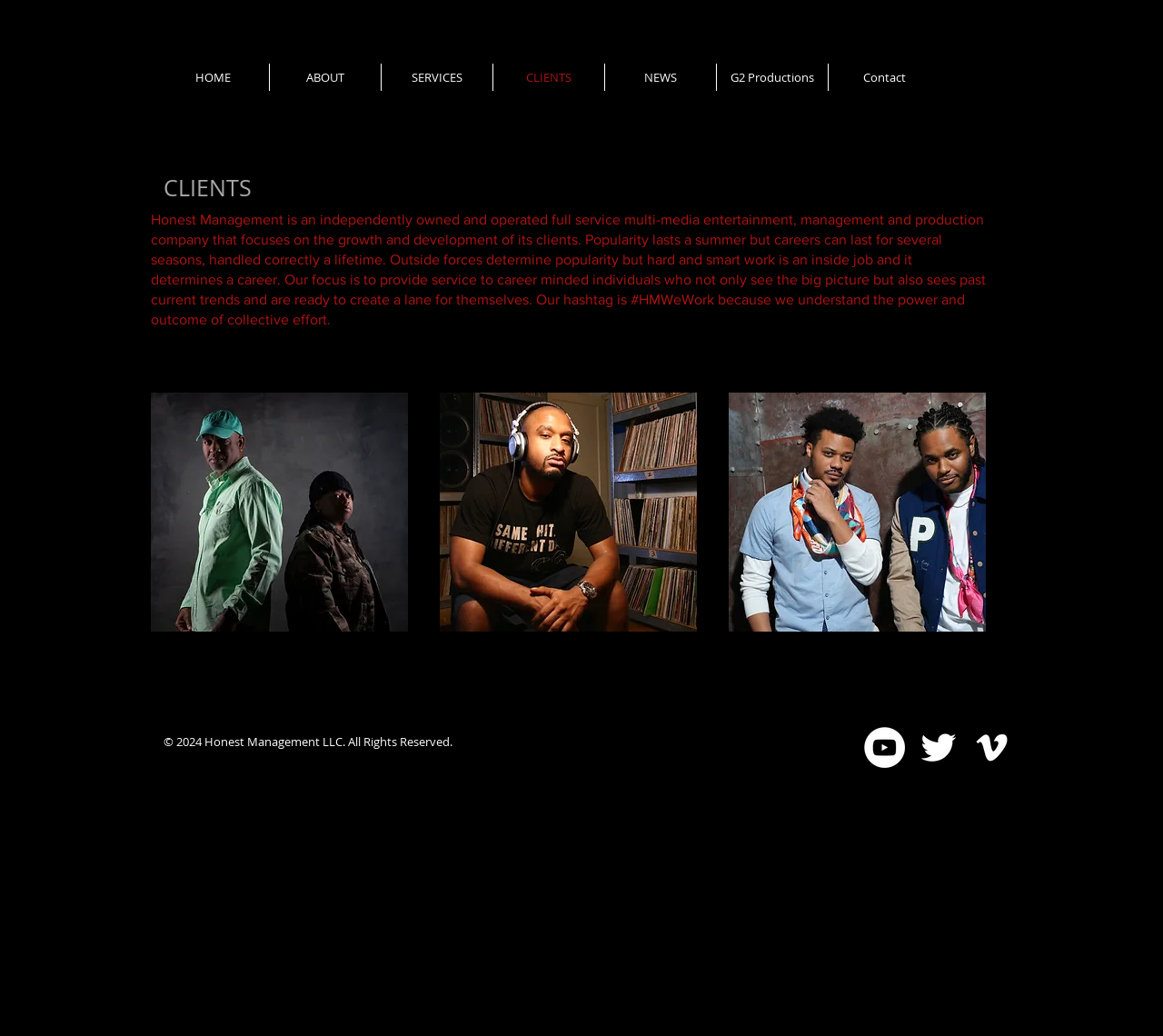Detail the webpage's structure and highlights in your description.

The webpage is about Honest Management, a full-service multi-media entertainment, management, and production company. At the top, there is a navigation bar with links to different sections of the website, including HOME, ABOUT, SERVICES, CLIENTS, NEWS, and Contact. 

Below the navigation bar, there is a main section with a heading that reads "CLIENTS". This section contains a paragraph of text that describes the company's focus on the growth and development of its clients, emphasizing the importance of hard work and collective effort.

Underneath the text, there is a matrix gallery section that showcases three clients: Abstract Mindstate, DJ Self Born, and It's A Cool Day. Each client is represented by a button with a corresponding image and a brief description. The images are arranged in a horizontal row, with Abstract Mindstate on the left, DJ Self Born in the middle, and It's A Cool Day on the right.

At the bottom of the page, there is a footer section with a copyright notice that reads "© 2024 Honest Management LLC. All Rights Reserved." To the right of the copyright notice, there is a social bar with links to the company's YouTube, Twitter, and Vimeo profiles, each represented by a white icon.